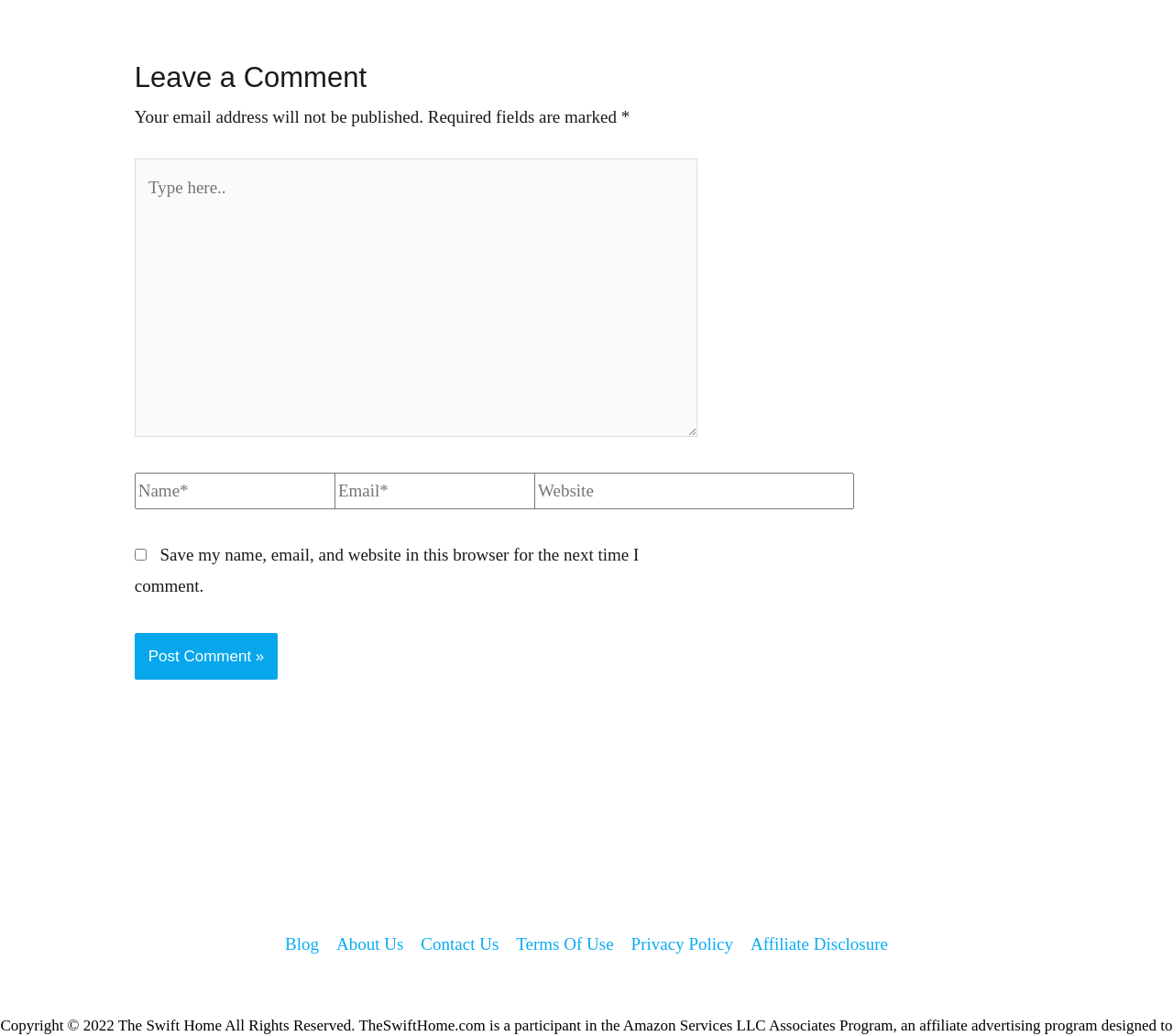Based on what you see in the screenshot, provide a thorough answer to this question: How many links are in the site navigation menu?

The site navigation menu is located at the bottom of the page and contains links to 'Blog', 'About Us', 'Contact Us', 'Terms Of Use', 'Privacy Policy', and 'Affiliate Disclosure', totaling 6 links.